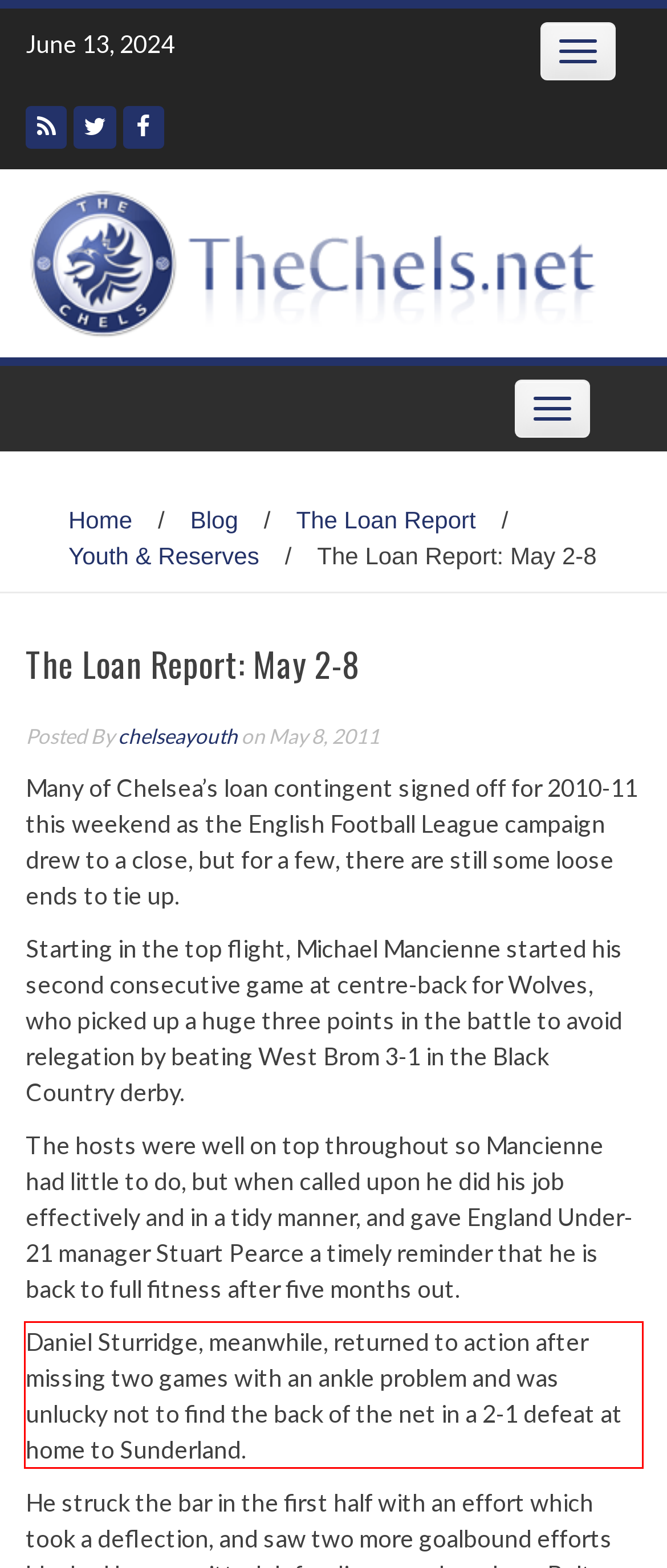With the provided screenshot of a webpage, locate the red bounding box and perform OCR to extract the text content inside it.

Daniel Sturridge, meanwhile, returned to action after missing two games with an ankle problem and was unlucky not to find the back of the net in a 2-1 defeat at home to Sunderland.